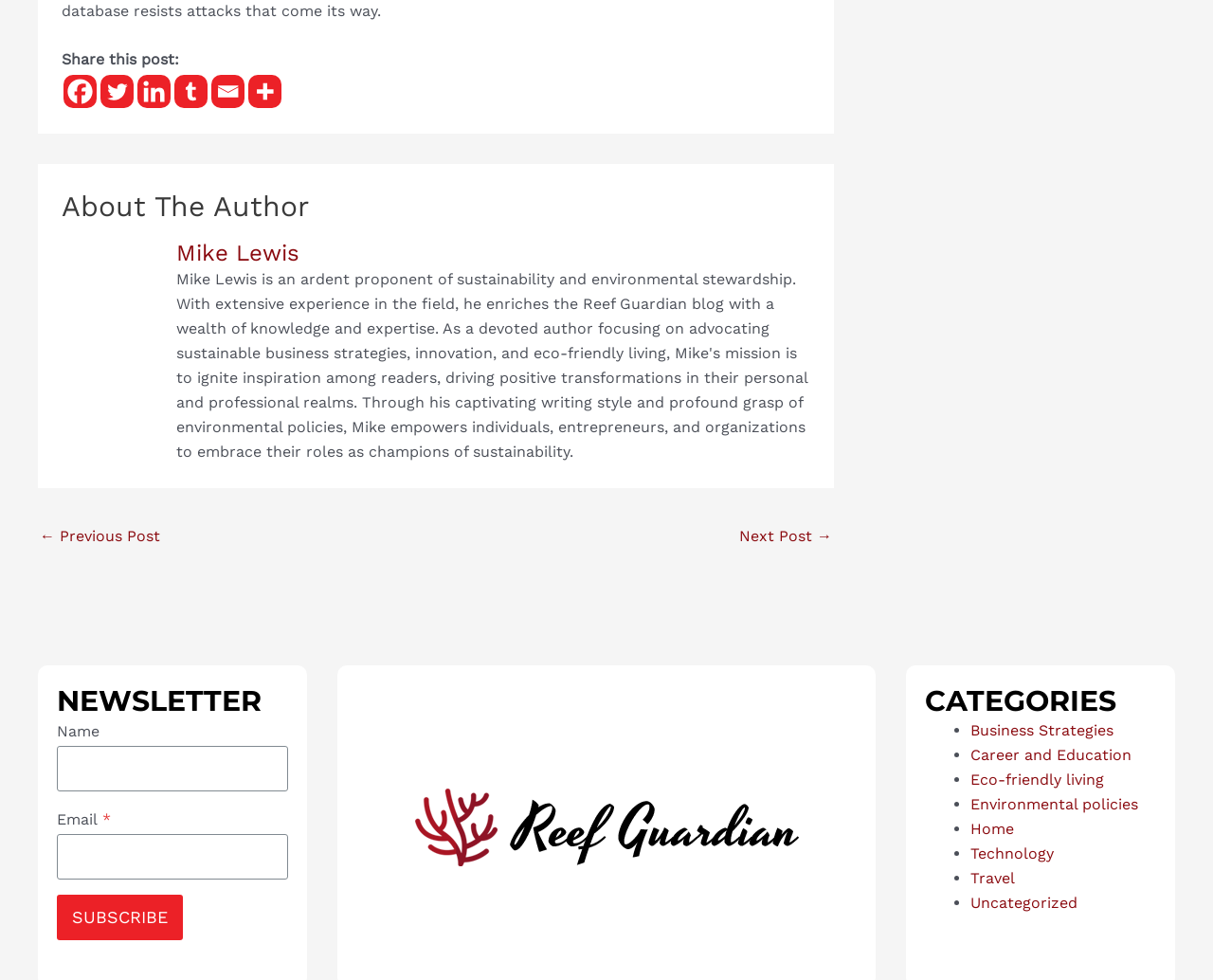Please mark the bounding box coordinates of the area that should be clicked to carry out the instruction: "Download the People's Daily English language App".

None